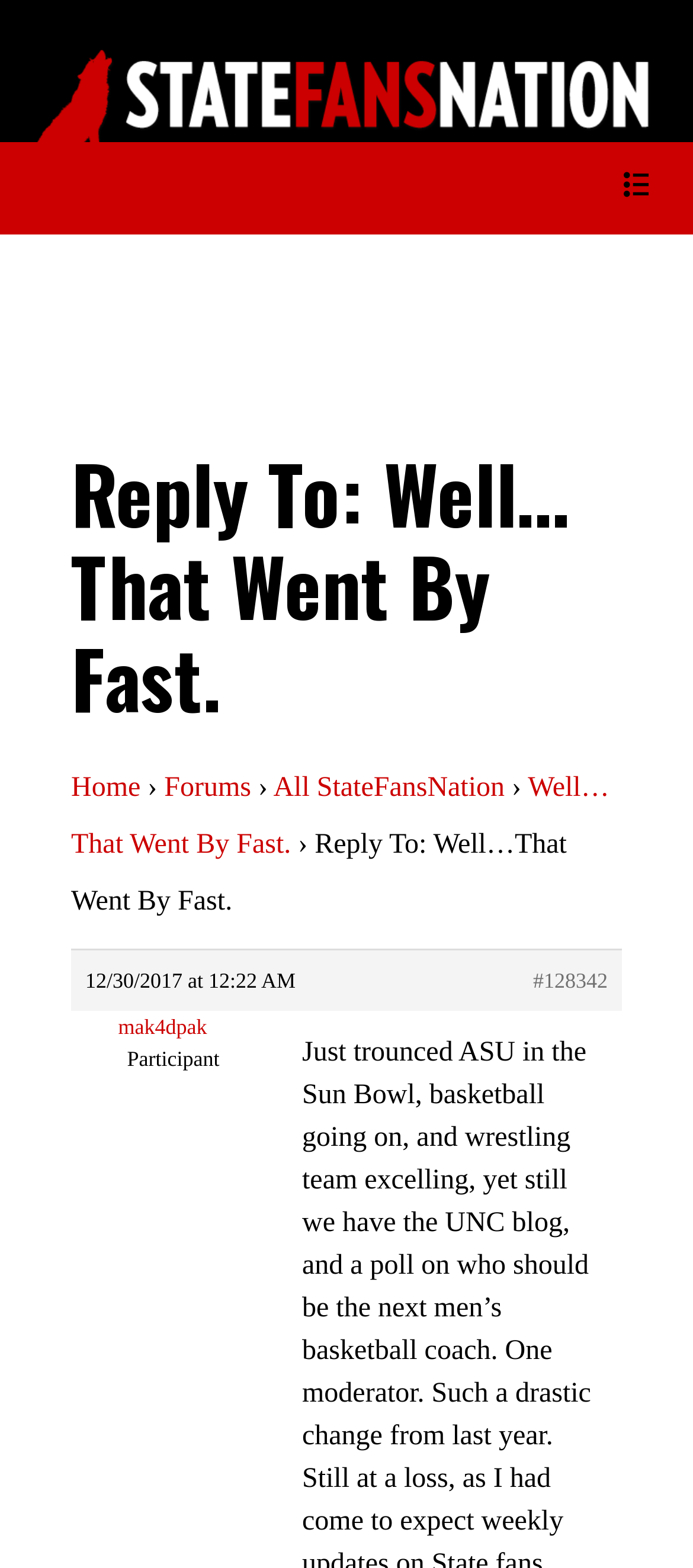Answer the question below with a single word or a brief phrase: 
What is the date of the current post?

12/30/2017